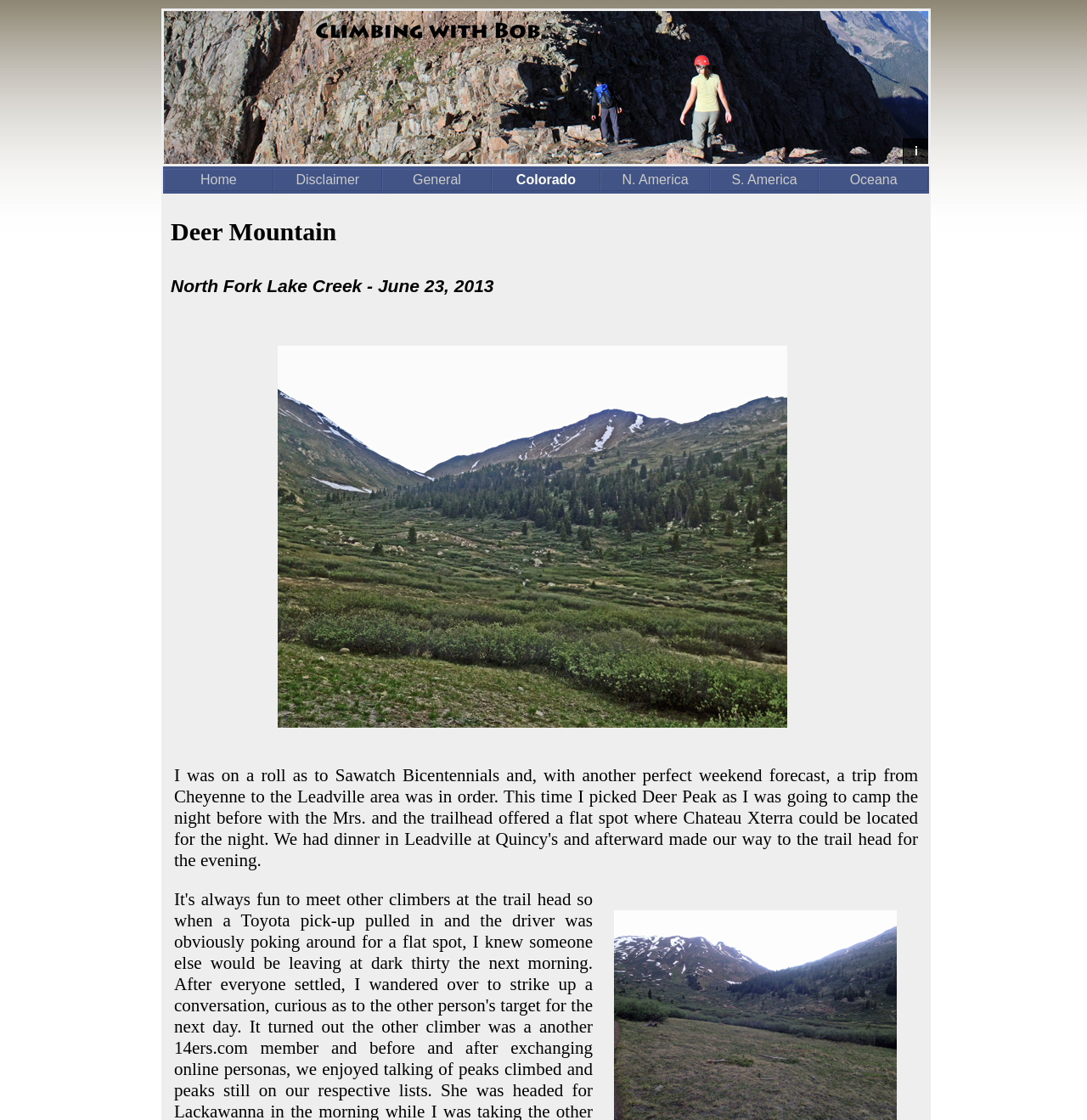What regions are covered in this journal?
Look at the screenshot and respond with one word or a short phrase.

Colorado, Argentina, Australia, Bolivia, Peru, Canada